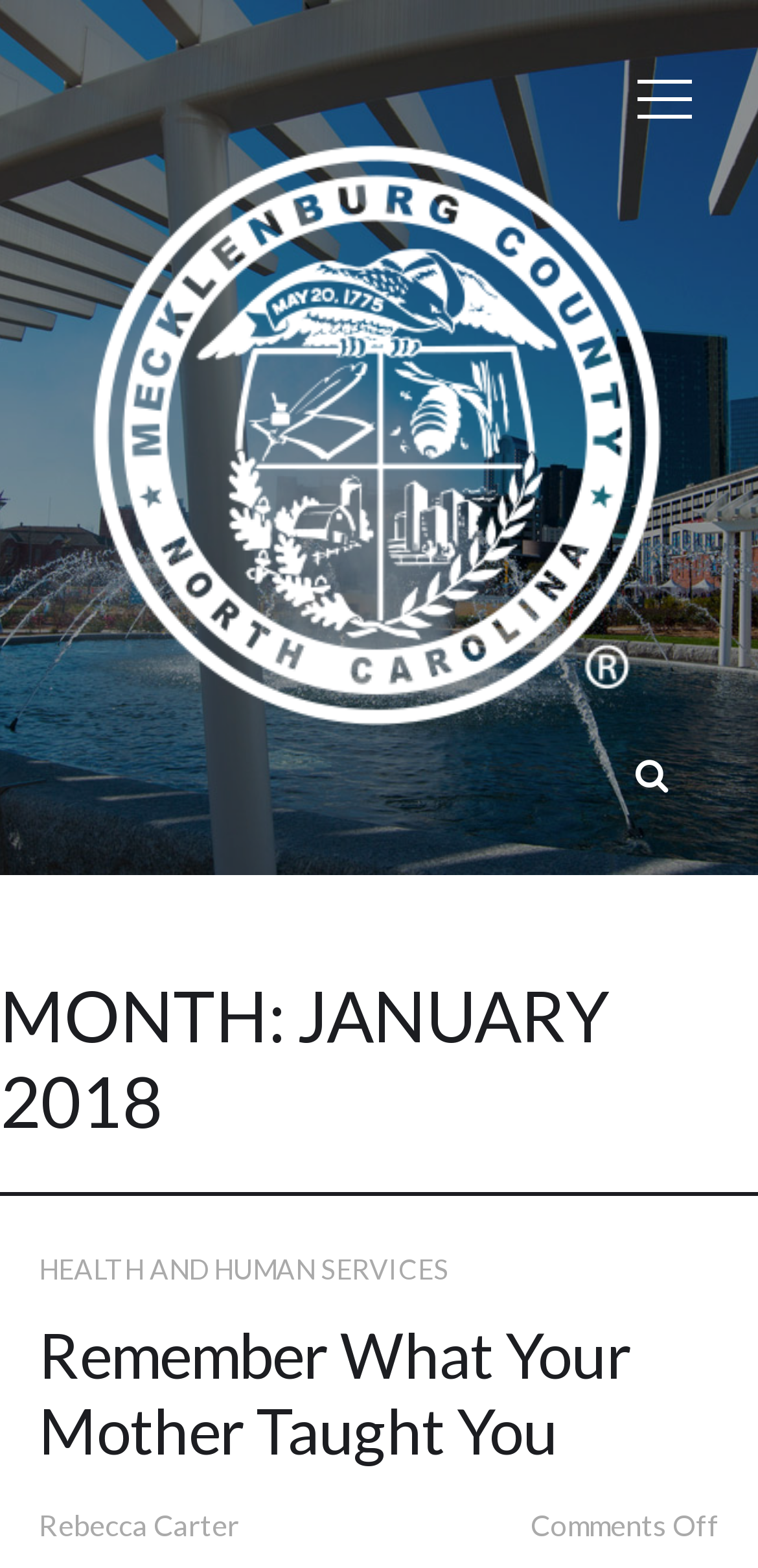Please respond to the question with a concise word or phrase:
What is the month mentioned on the webpage?

January